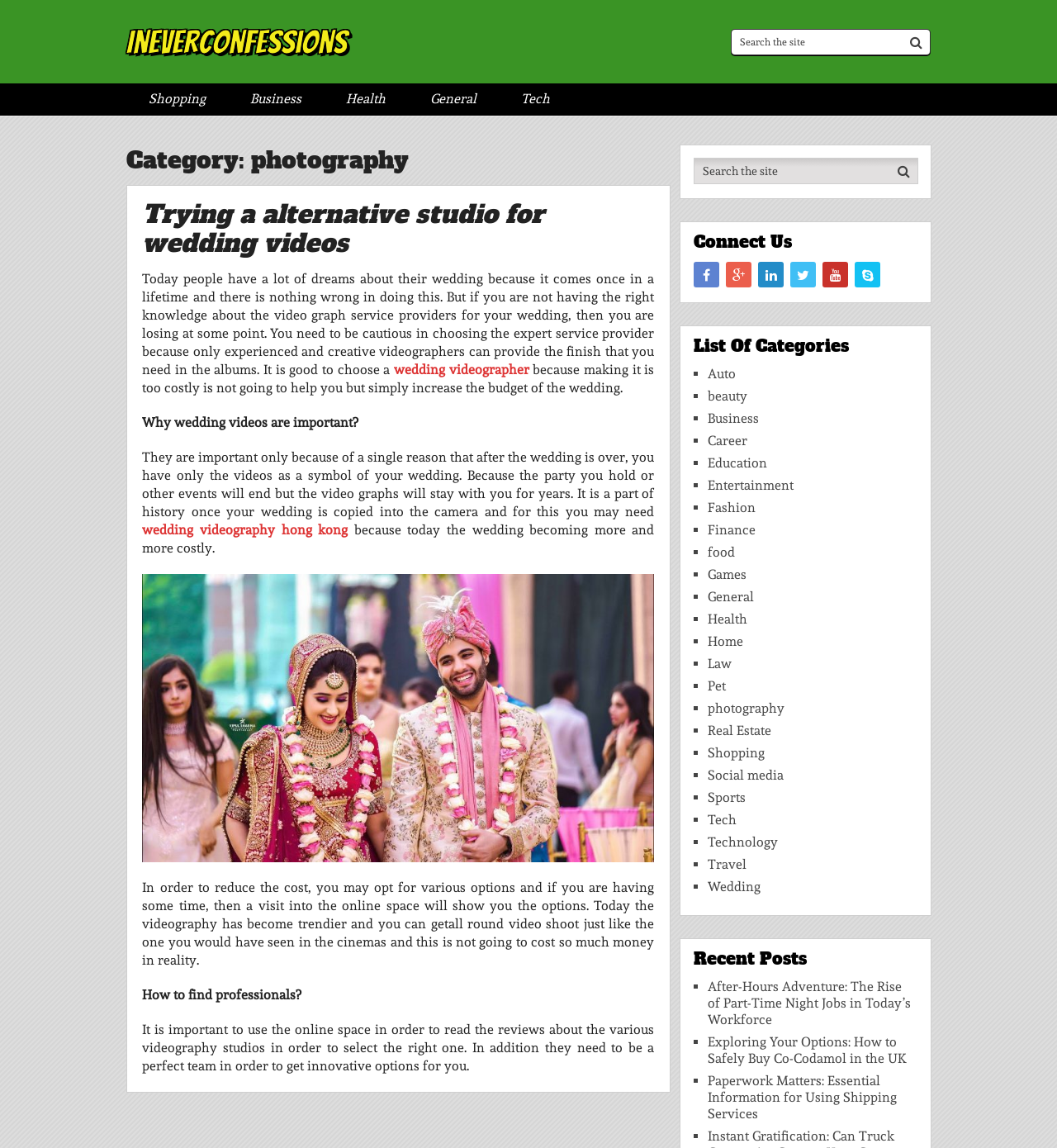Give the bounding box coordinates for this UI element: "Social media". The coordinates should be four float numbers between 0 and 1, arranged as [left, top, right, bottom].

[0.67, 0.668, 0.741, 0.683]